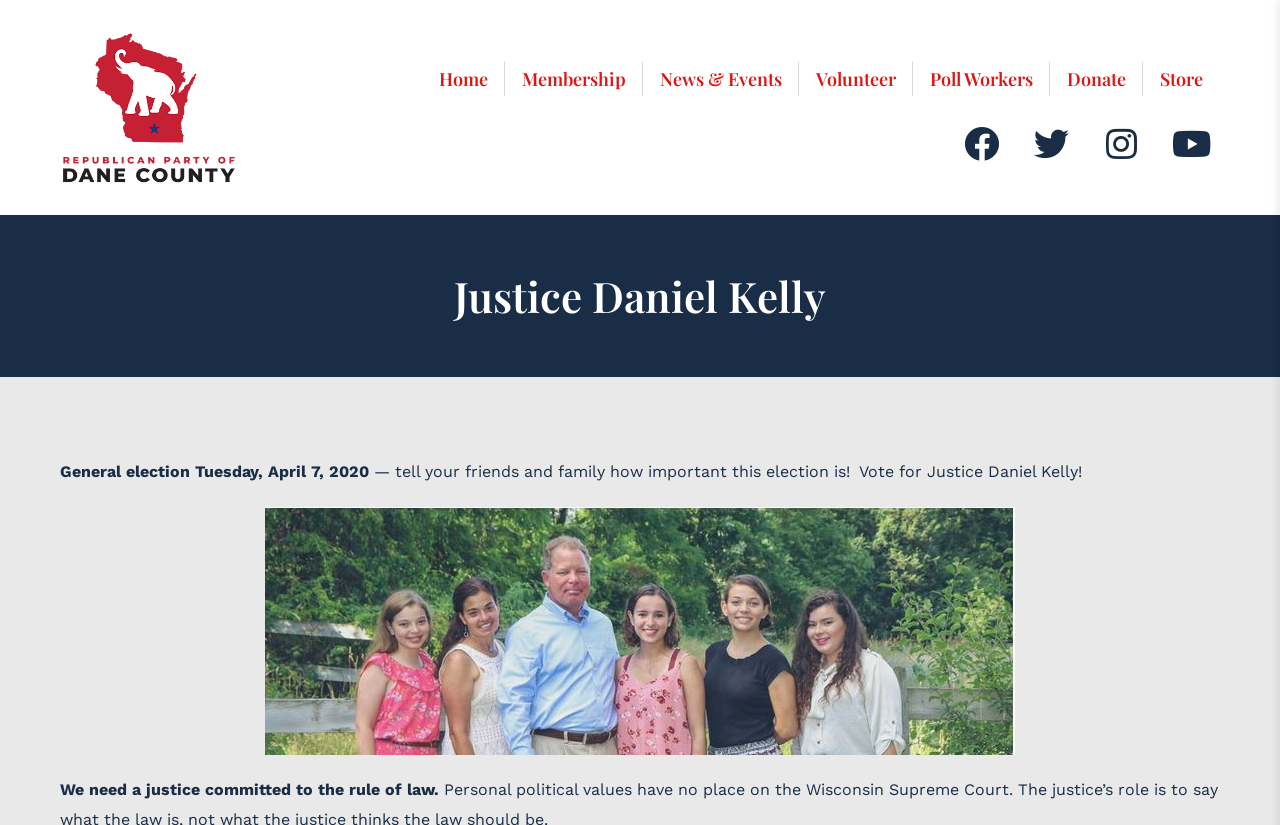Please determine the bounding box coordinates of the element to click in order to execute the following instruction: "Donate to the party". The coordinates should be four float numbers between 0 and 1, specified as [left, top, right, bottom].

[0.834, 0.052, 0.88, 0.14]